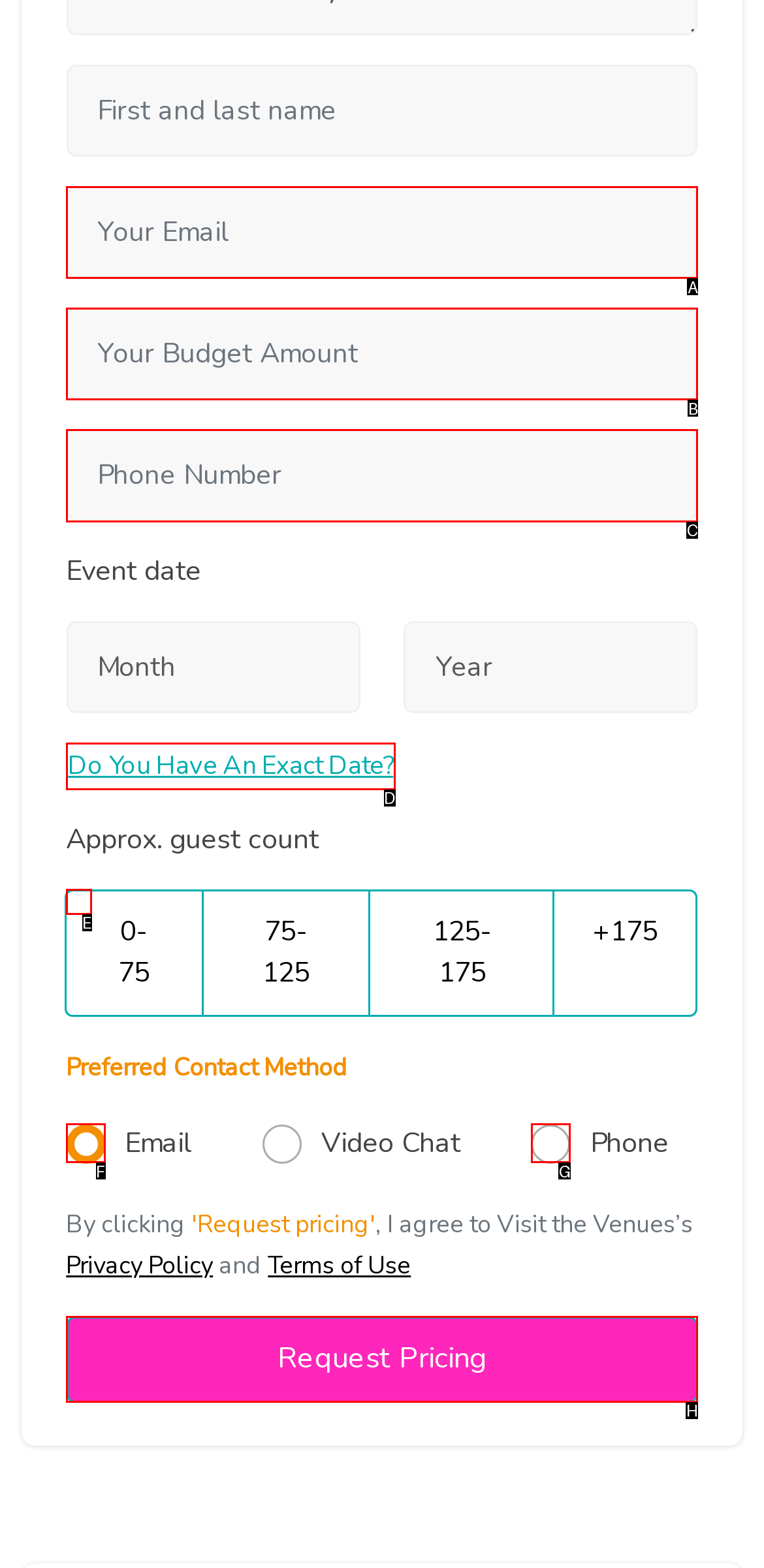Select the option that matches this description: name="weddingdir_request_quote_contact" placeholder="Phone Number"
Answer by giving the letter of the chosen option.

C